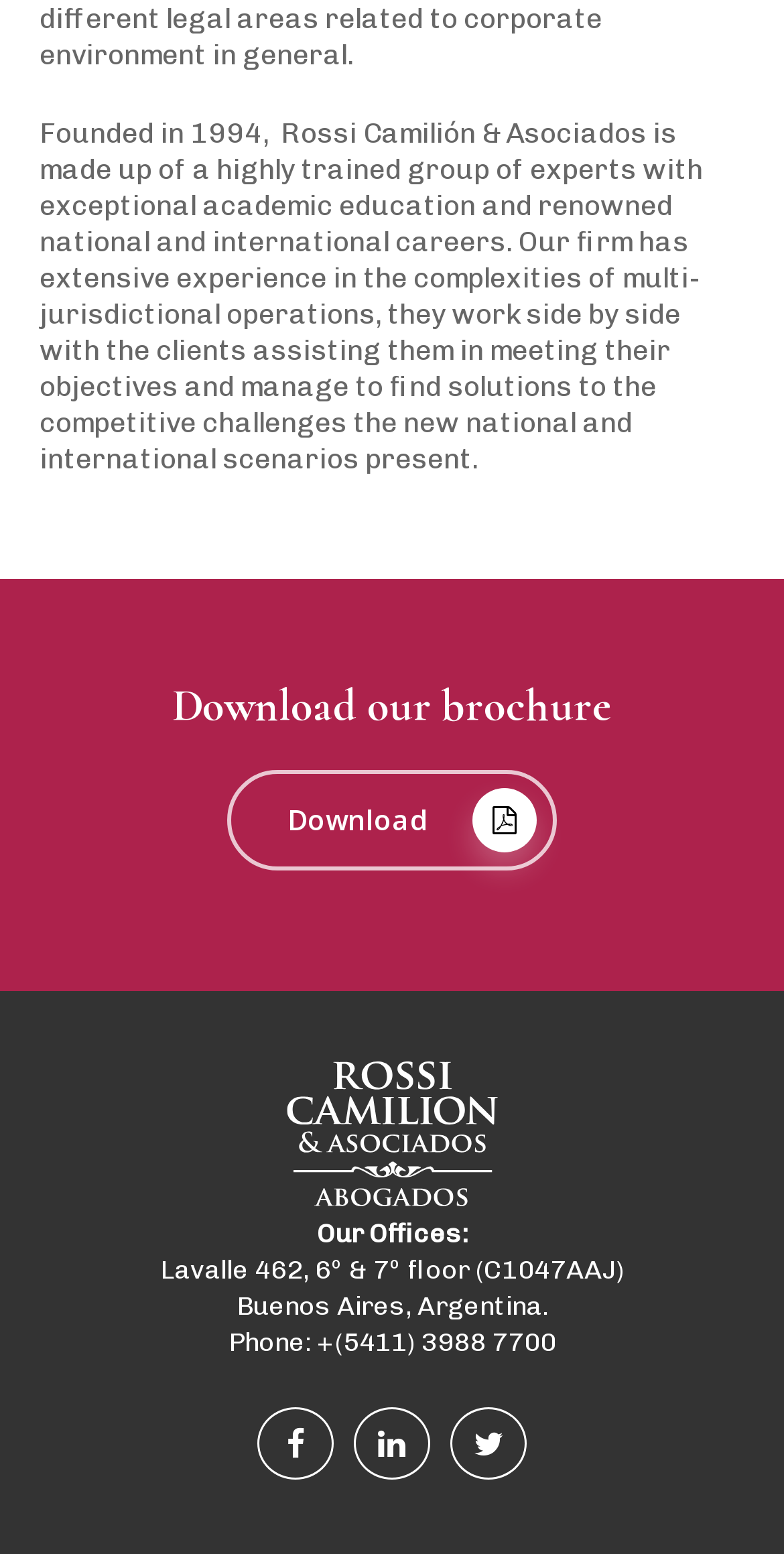Please provide a comprehensive answer to the question below using the information from the image: What can be downloaded from the webpage?

The webpage provides a link to download a brochure, which is indicated by the text 'Download our brochure' and the download icon ''.